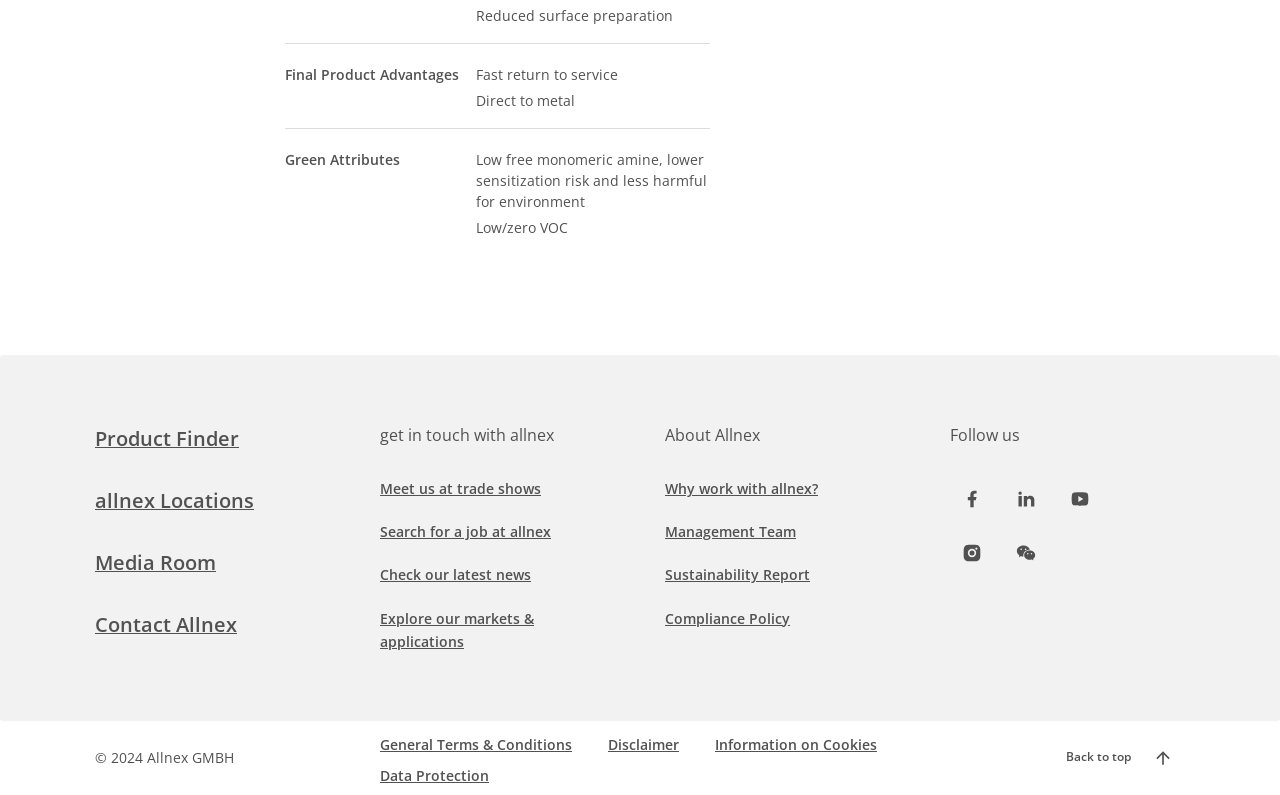How many social media links are there?
Carefully analyze the image and provide a thorough answer to the question.

I counted the number of social media links within the 'Follow us' section. There are 5 links in total, including 'Facebook', 'LinkedIn', 'Youtube', 'Instagram', and 'WeChat'.